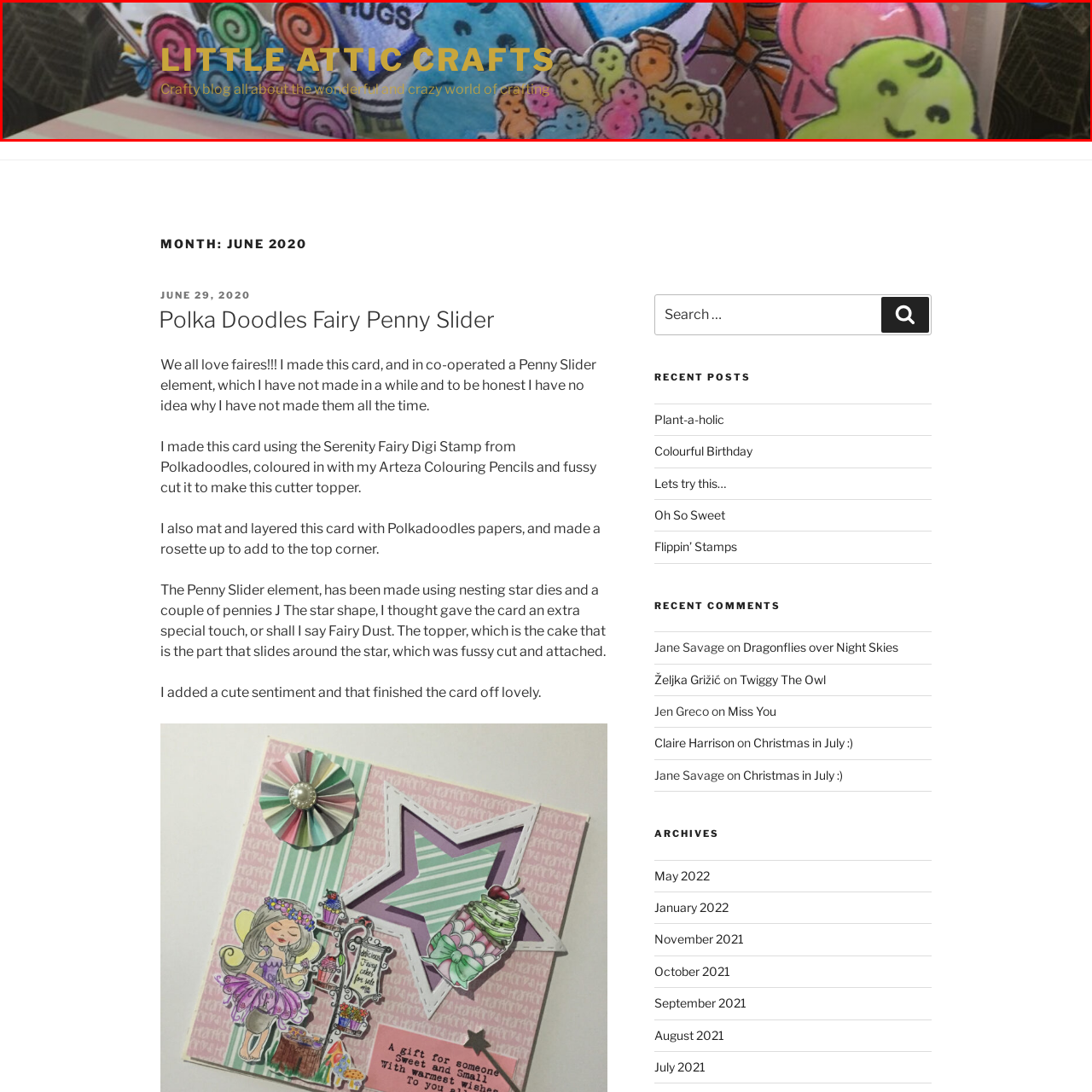Analyze the image surrounded by the red box and respond concisely: Does the blog focus on crafting techniques?

Yes